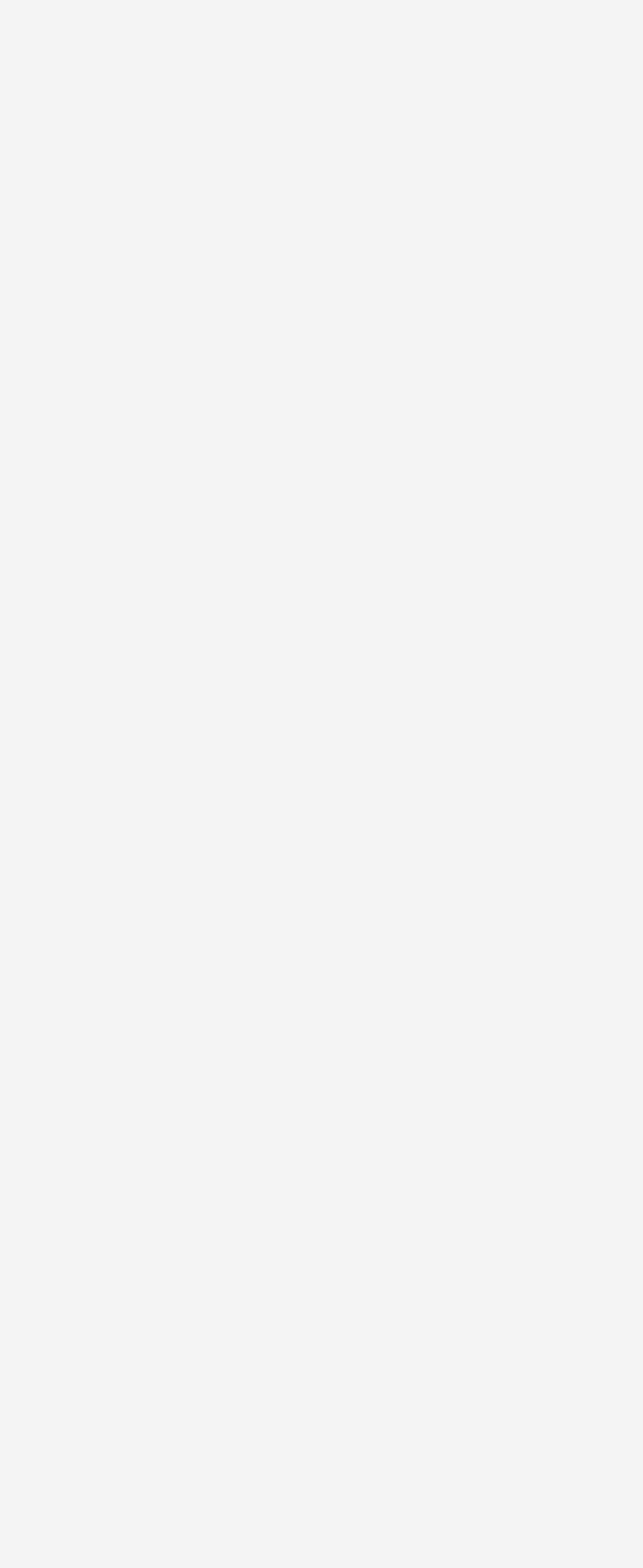Determine the bounding box coordinates for the element that should be clicked to follow this instruction: "Sign up". The coordinates should be given as four float numbers between 0 and 1, in the format [left, top, right, bottom].

None